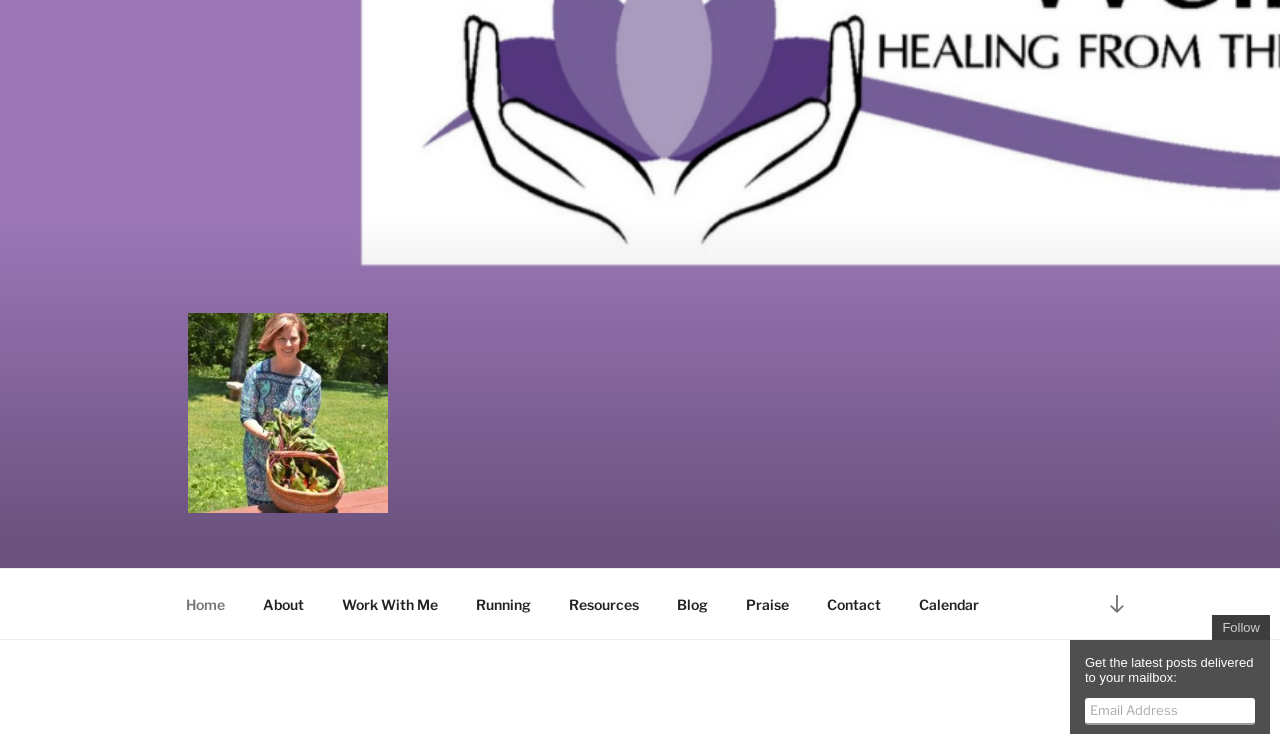Provide the bounding box coordinates of the HTML element described by the text: "Work With Me". The coordinates should be in the format [left, top, right, bottom] with values between 0 and 1.

[0.253, 0.79, 0.355, 0.856]